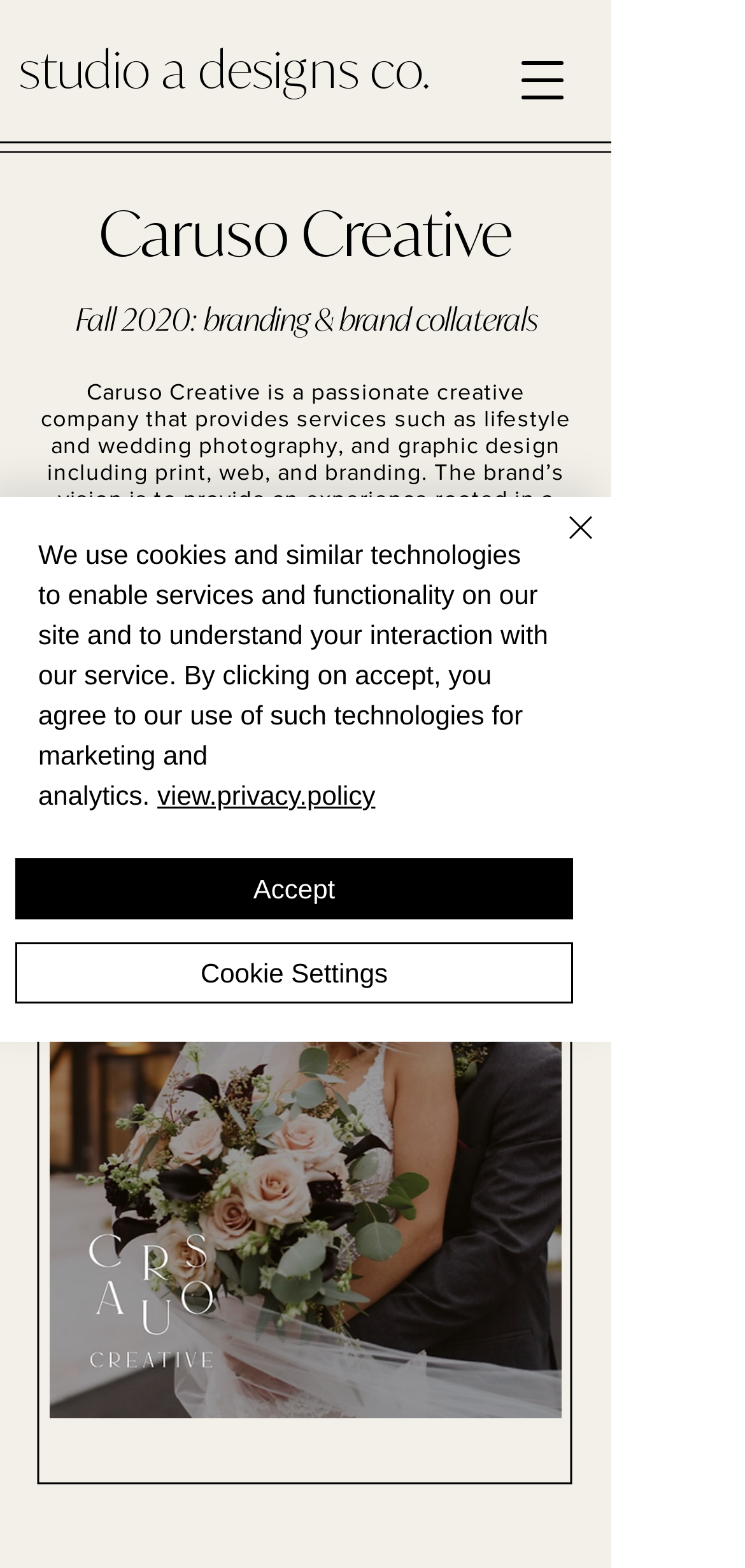What is the tone of the design described as?
Give a detailed and exhaustive answer to the question.

The tone of the design is described in the StaticText element 'Natalie from Caruso Creative wanted a clean, European look thats also inviting, exciting, bold and a nod to her Italian family background.' which is a child element of the root element 'Caruso Creative | Studio A'.